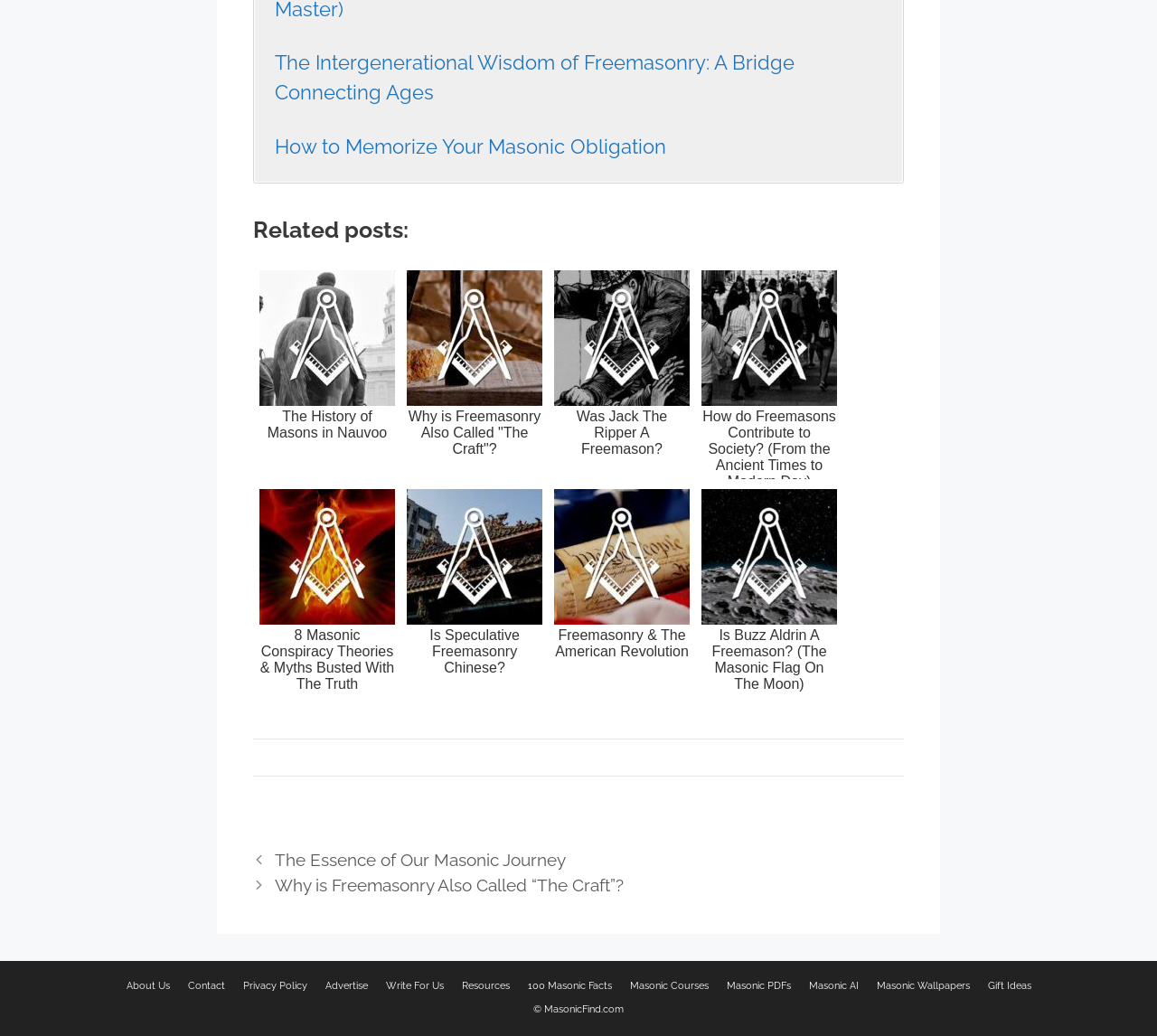Pinpoint the bounding box coordinates of the area that must be clicked to complete this instruction: "send a message on social media".

None